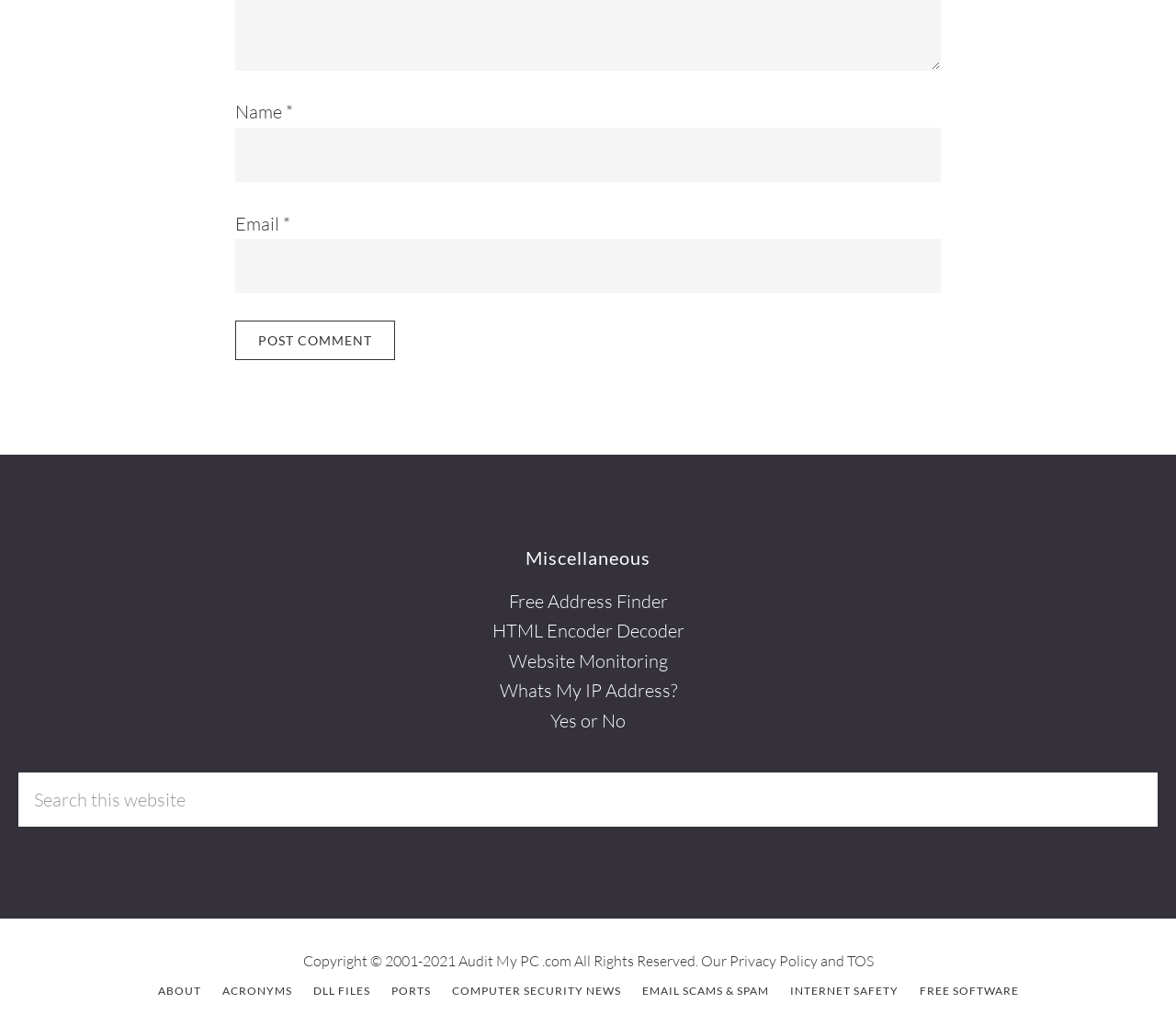Locate the UI element described by Skip to content in the provided webpage screenshot. Return the bounding box coordinates in the format (top-left x, top-left y, bottom-right x, bottom-right y), ensuring all values are between 0 and 1.

None